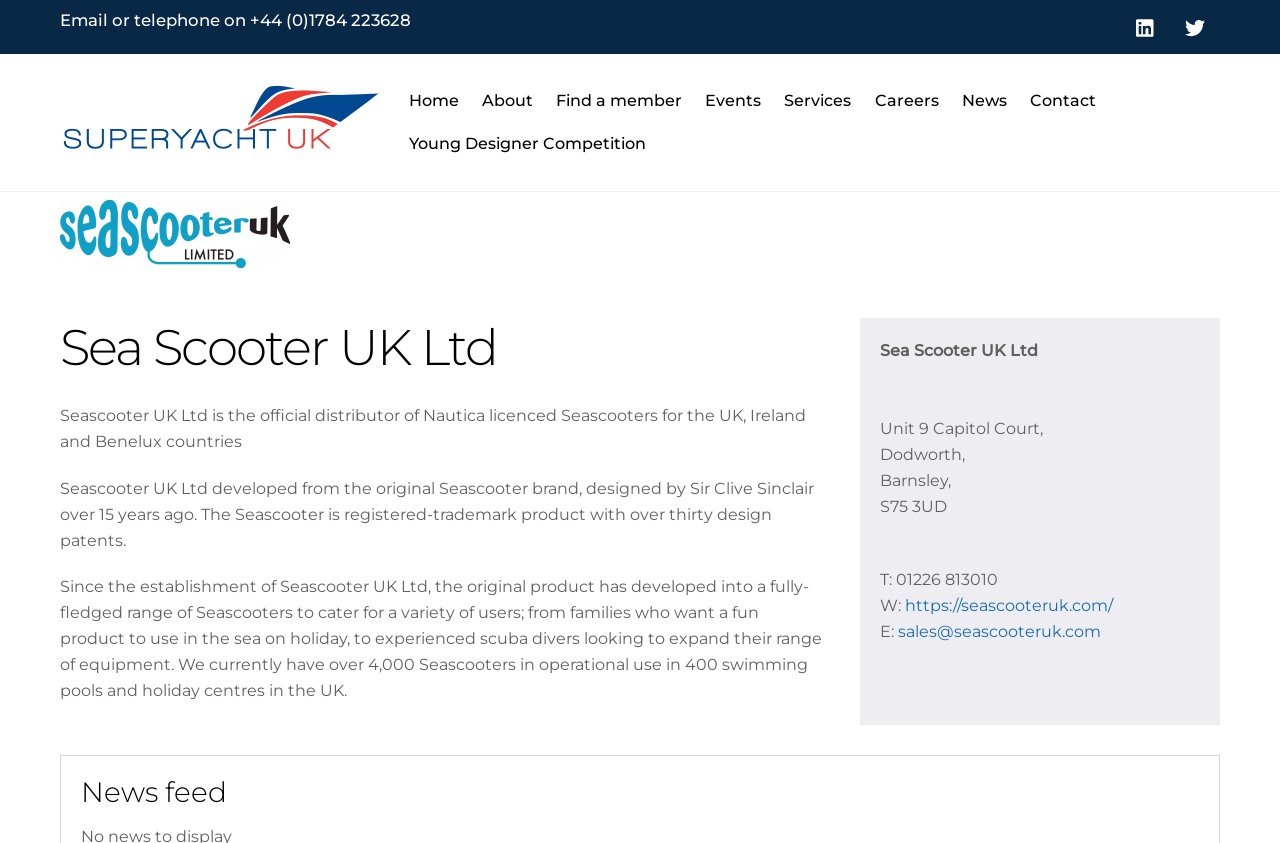Refer to the screenshot and answer the following question in detail:
What is the phone number?

I found the phone number by looking at the link element on the webpage, which says '+44 (0)1784 223628'. This is likely the contact phone number for the company.